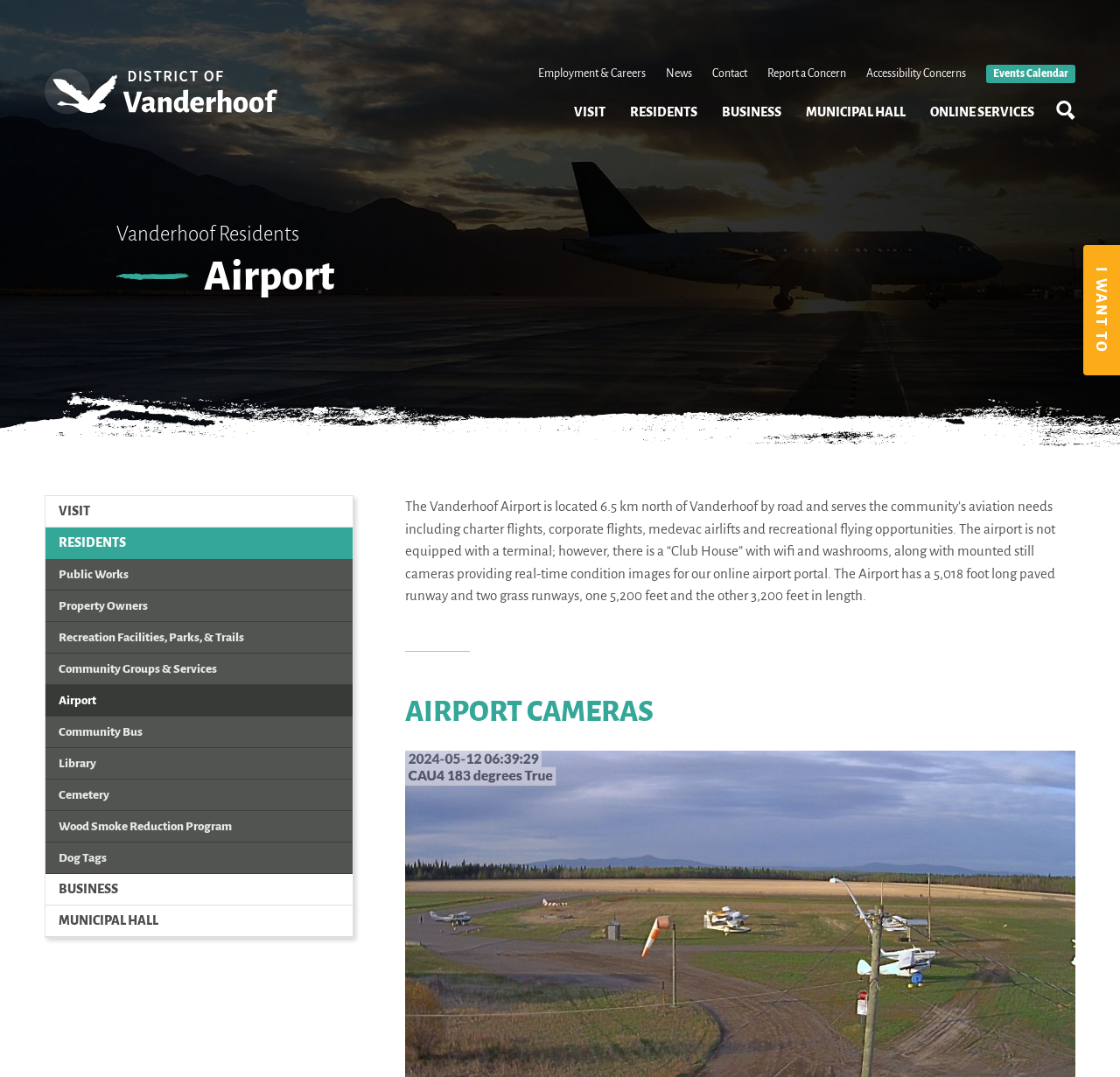Use a single word or phrase to answer the question:
What is the purpose of the mounted still cameras?

Provides real-time condition images